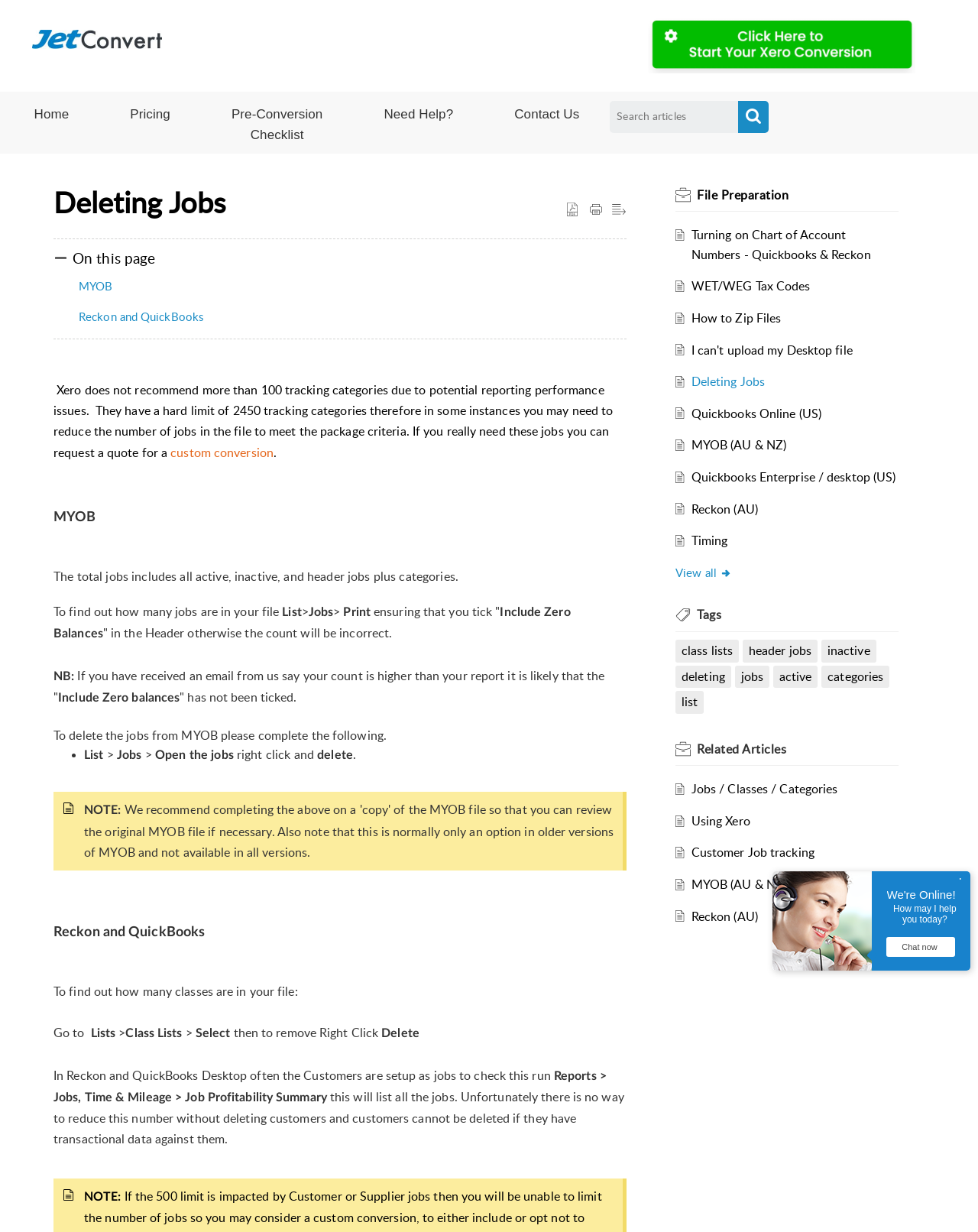Determine the bounding box for the UI element as described: "Quickbooks Enterprise / desktop (US)". The coordinates should be represented as four float numbers between 0 and 1, formatted as [left, top, right, bottom].

[0.707, 0.38, 0.916, 0.394]